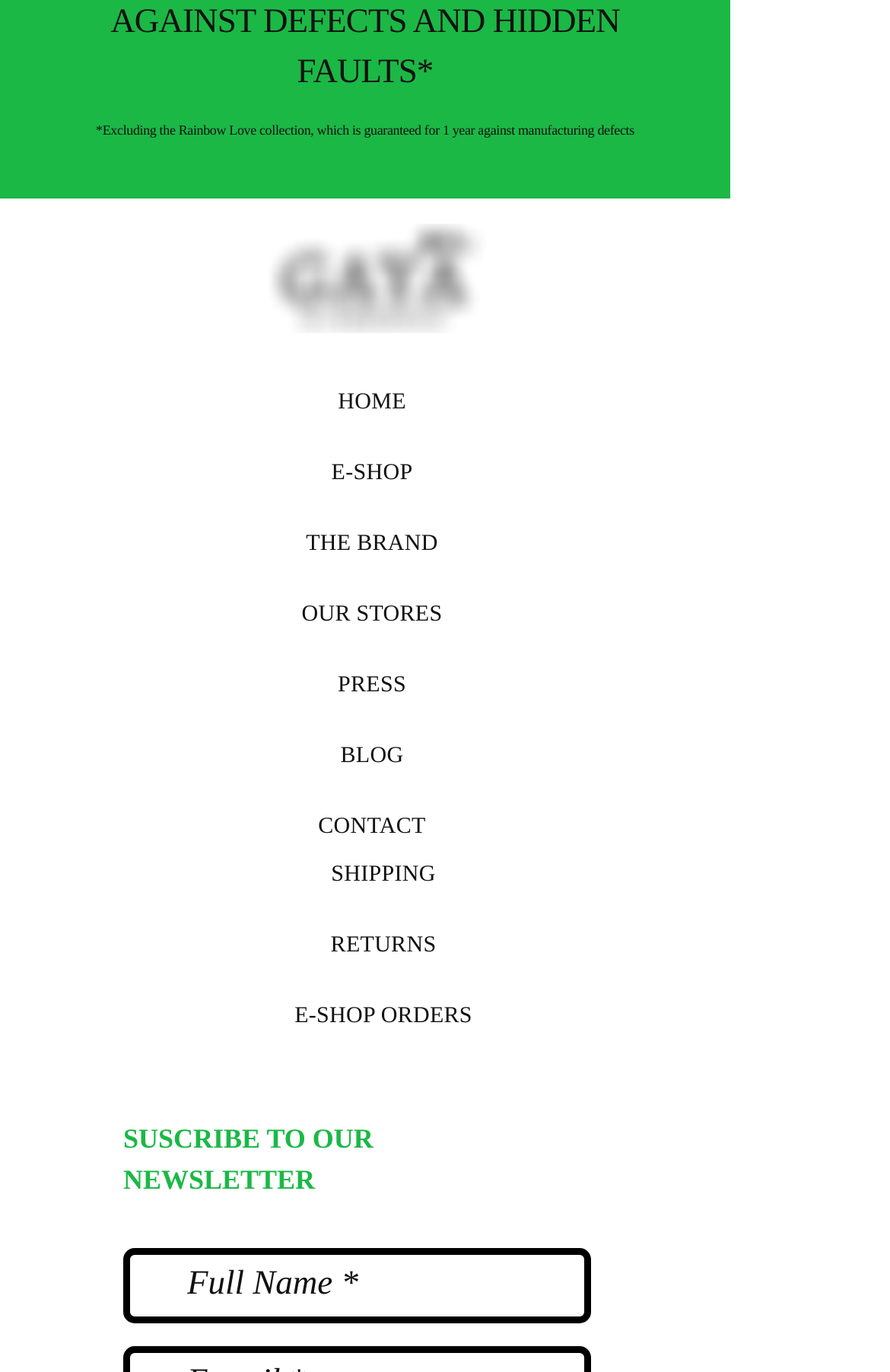Kindly determine the bounding box coordinates for the clickable area to achieve the given instruction: "read the blog".

[0.383, 0.542, 0.453, 0.561]